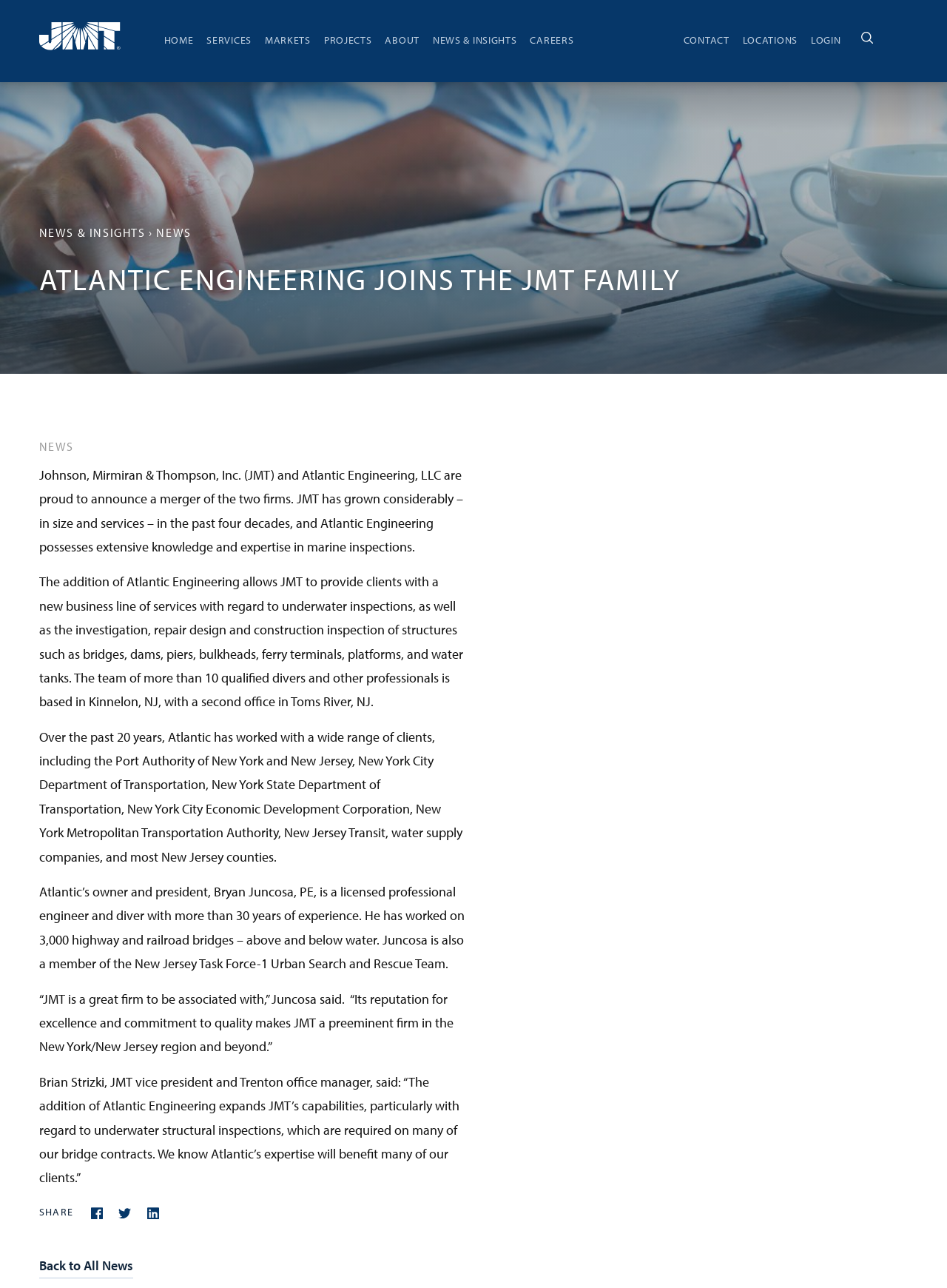Identify the bounding box coordinates of the area you need to click to perform the following instruction: "Click on HOME".

[0.171, 0.014, 0.206, 0.048]